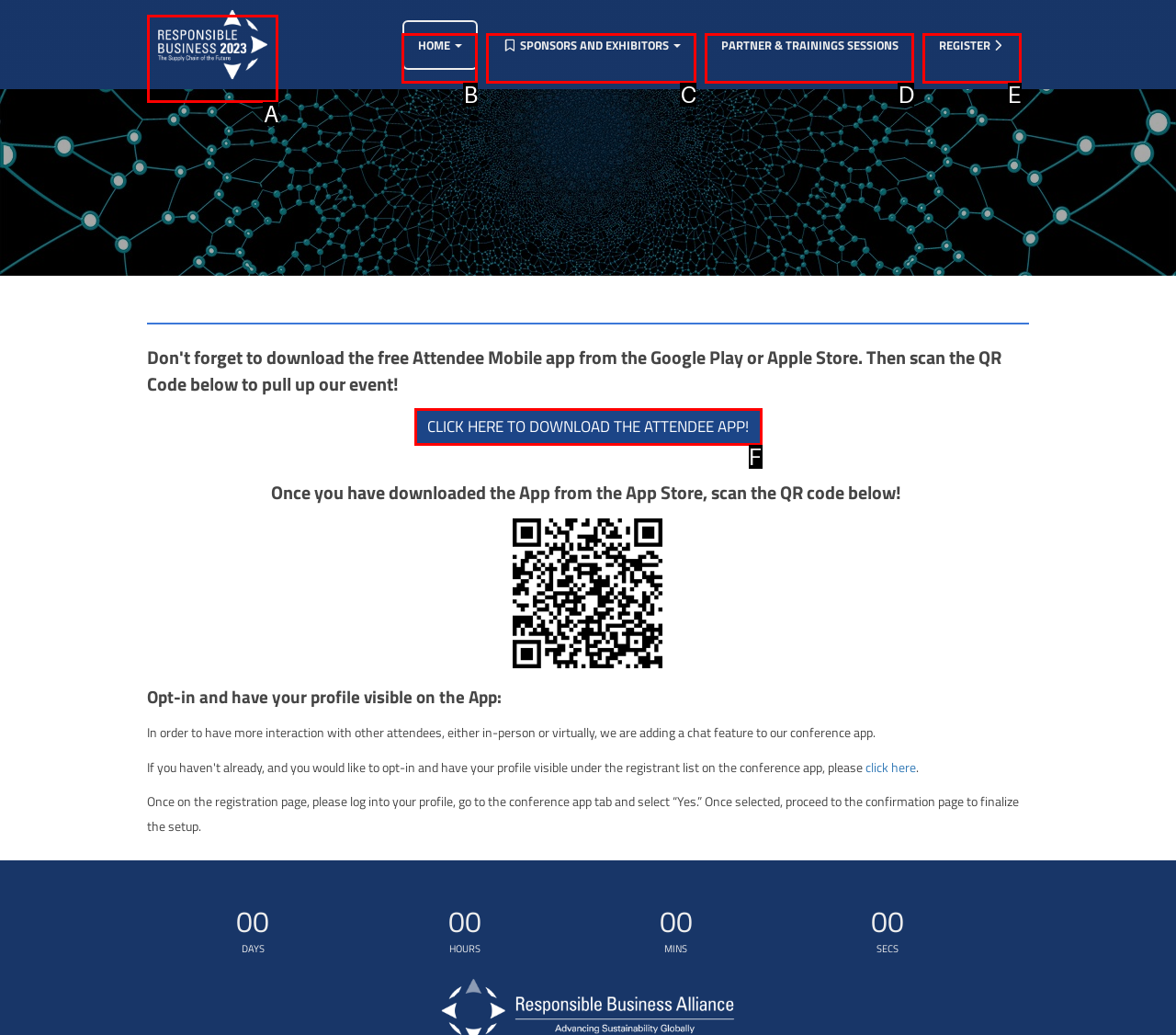From the description: Register, identify the option that best matches and reply with the letter of that option directly.

E